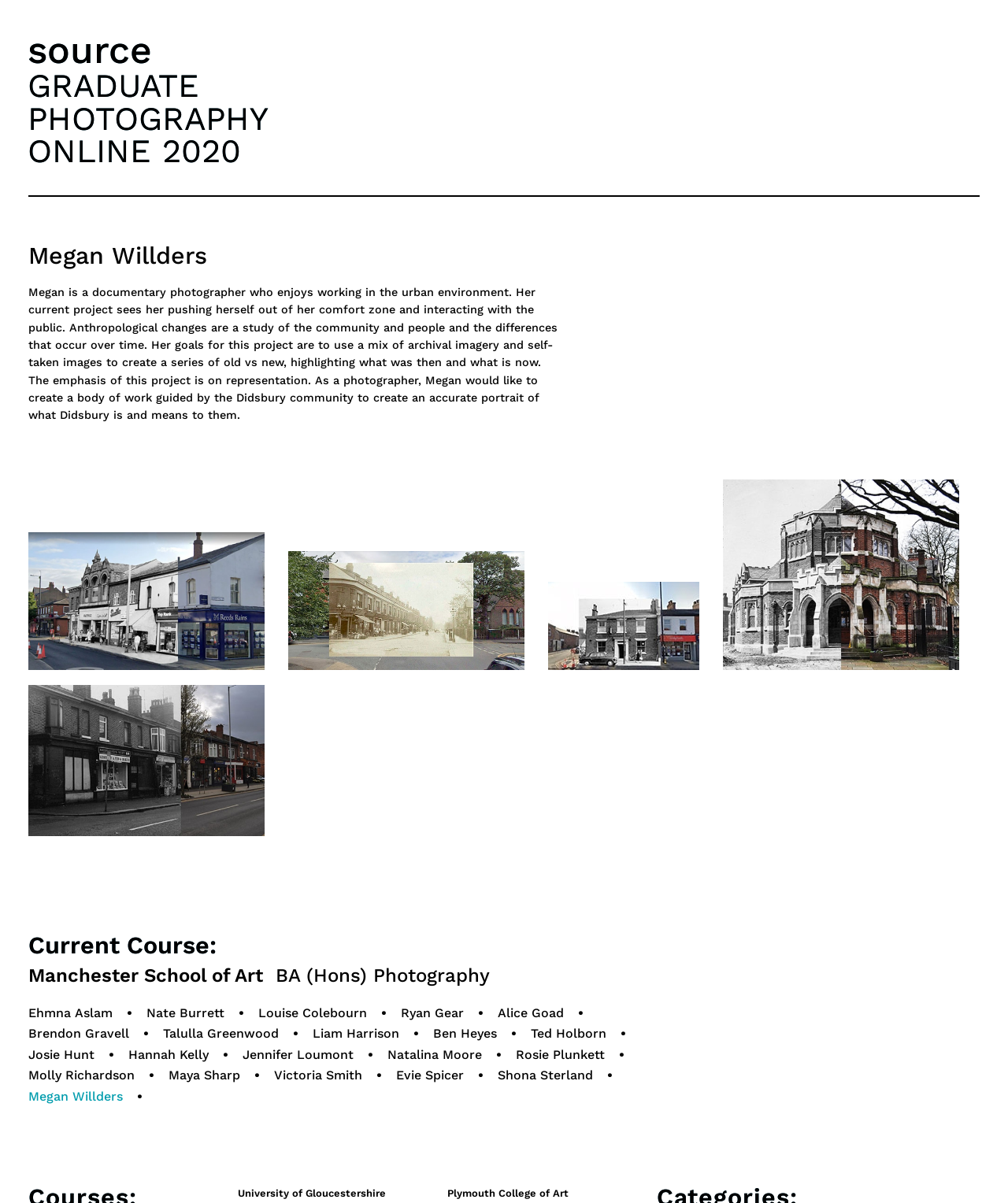Find the bounding box coordinates of the element you need to click on to perform this action: 'Read about Megan Willders' project'. The coordinates should be represented by four float values between 0 and 1, in the format [left, top, right, bottom].

[0.028, 0.238, 0.553, 0.35]